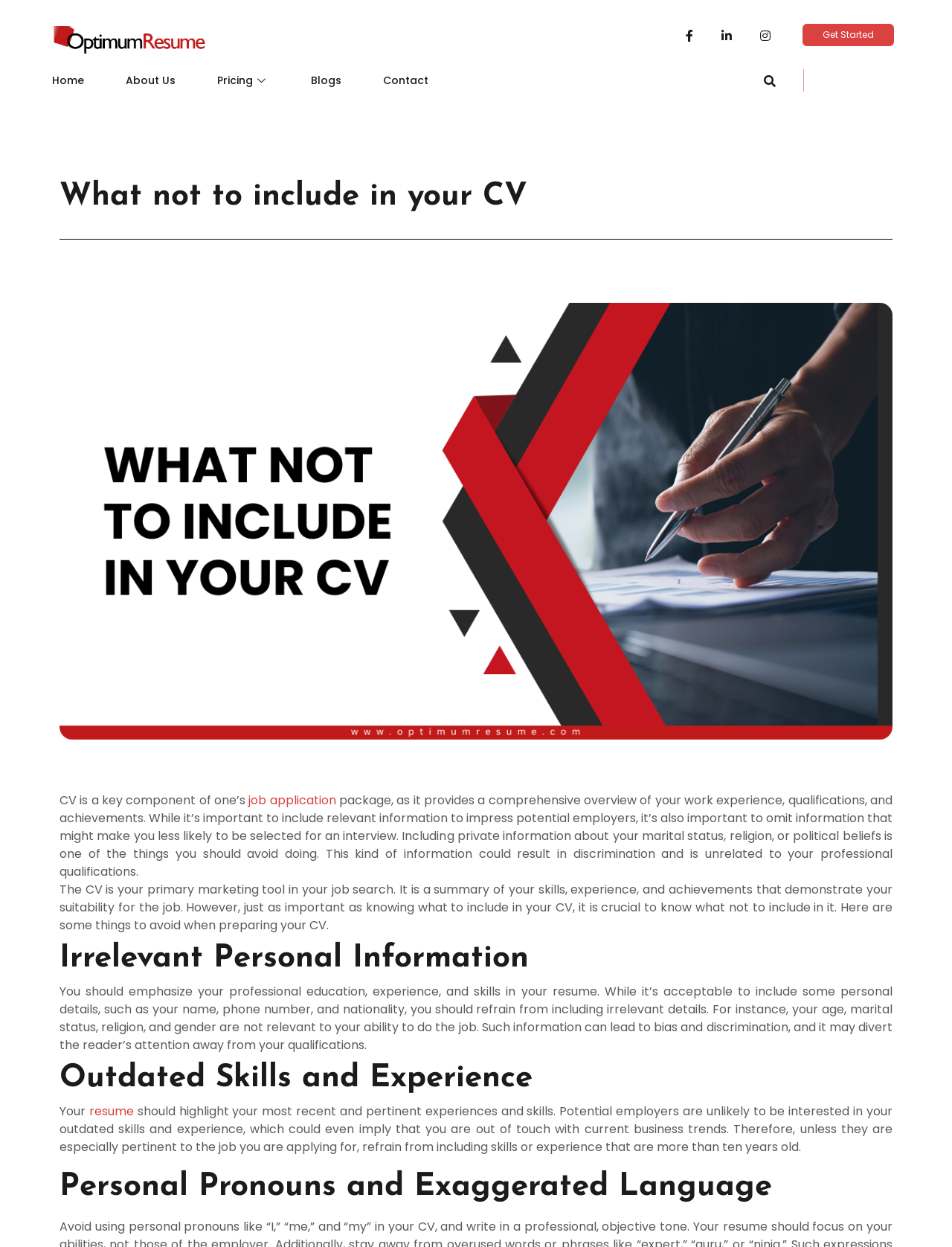Determine the bounding box coordinates (top-left x, top-left y, bottom-right x, bottom-right y) of the UI element described in the following text: About Us

[0.132, 0.056, 0.228, 0.074]